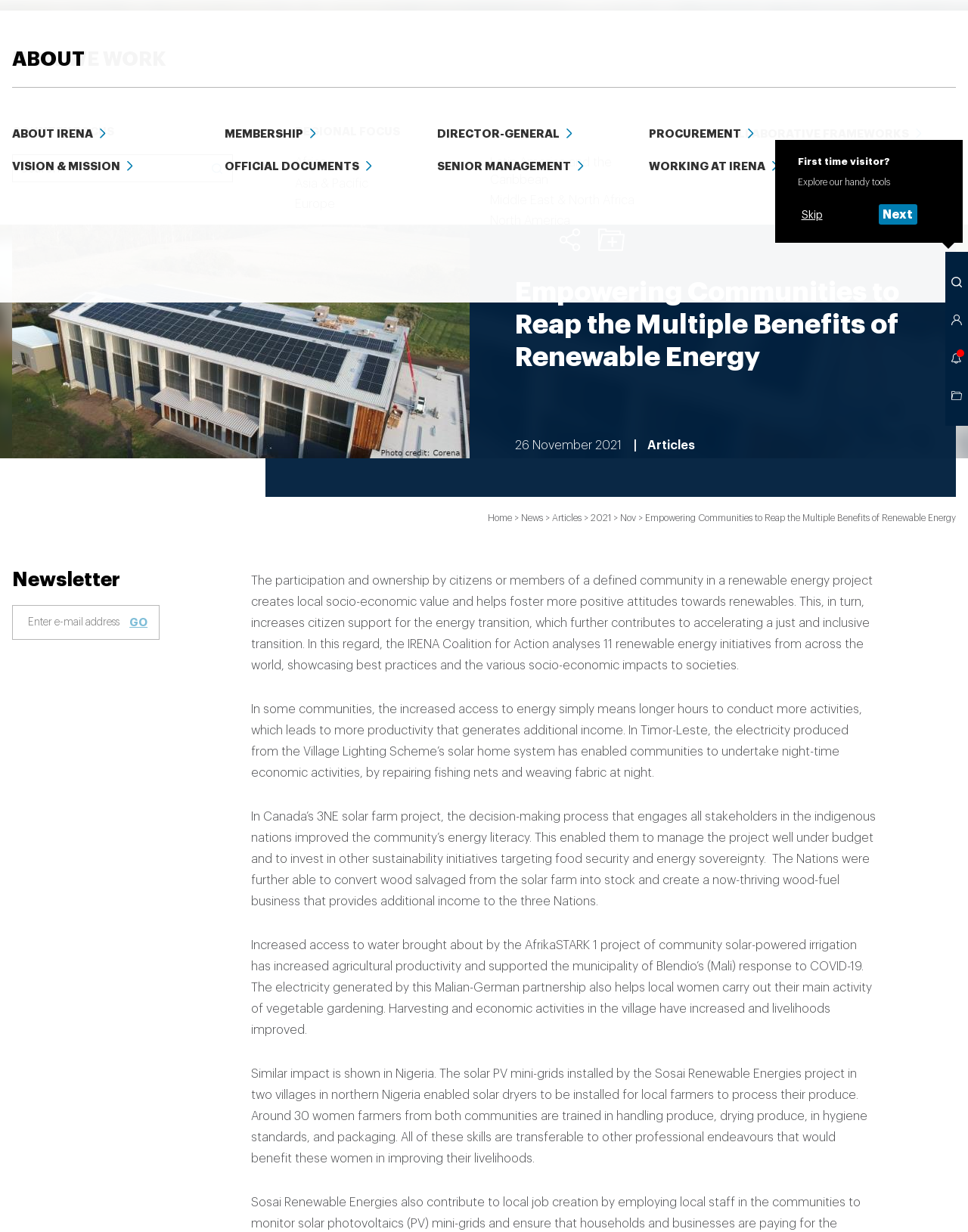What is the outcome of the Sosai Renewable Energies project in Nigeria?
Answer briefly with a single word or phrase based on the image.

Improved livelihoods for women farmers